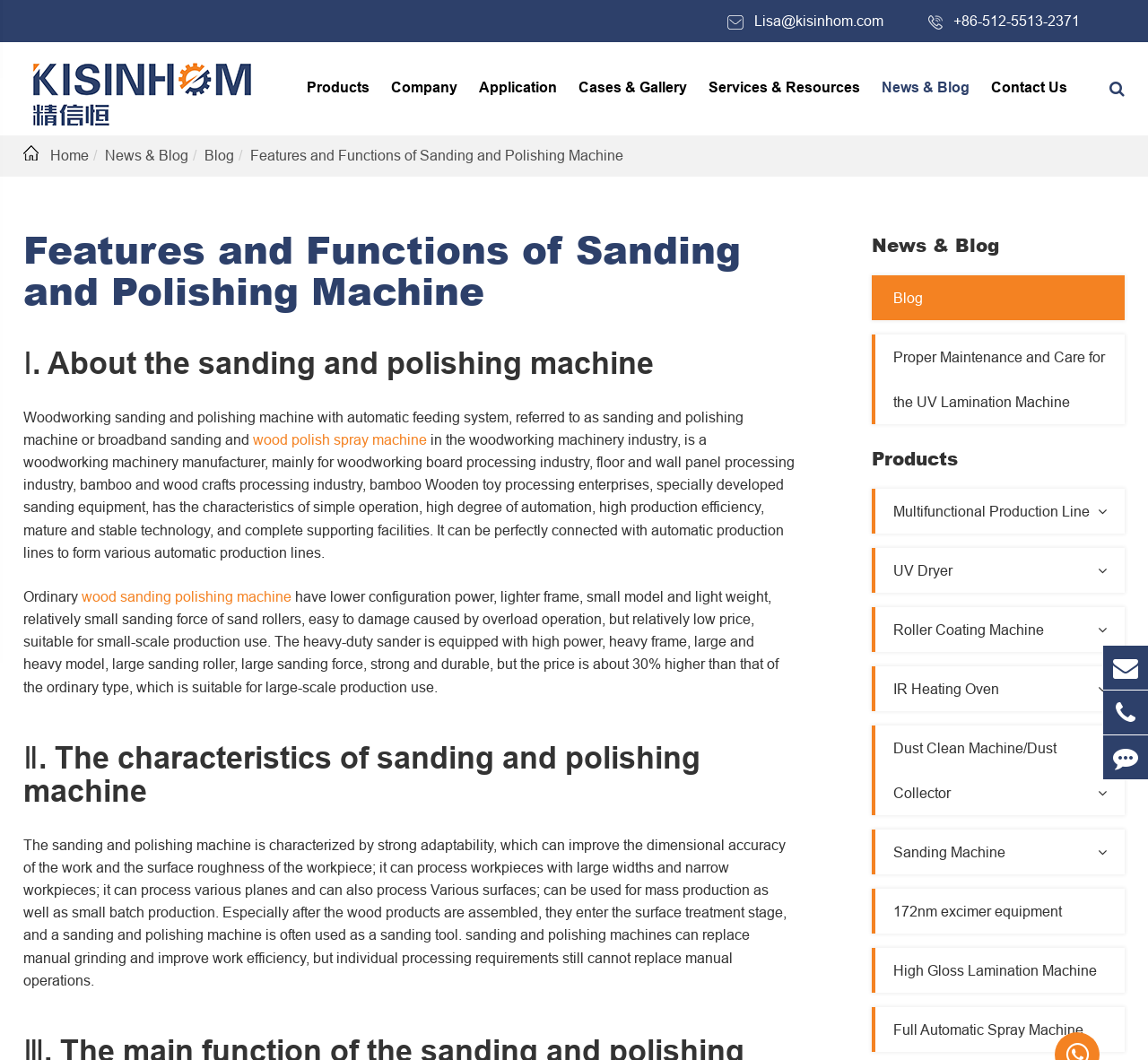Please identify the bounding box coordinates of the area that needs to be clicked to follow this instruction: "Search for products".

[0.031, 0.128, 0.969, 0.15]